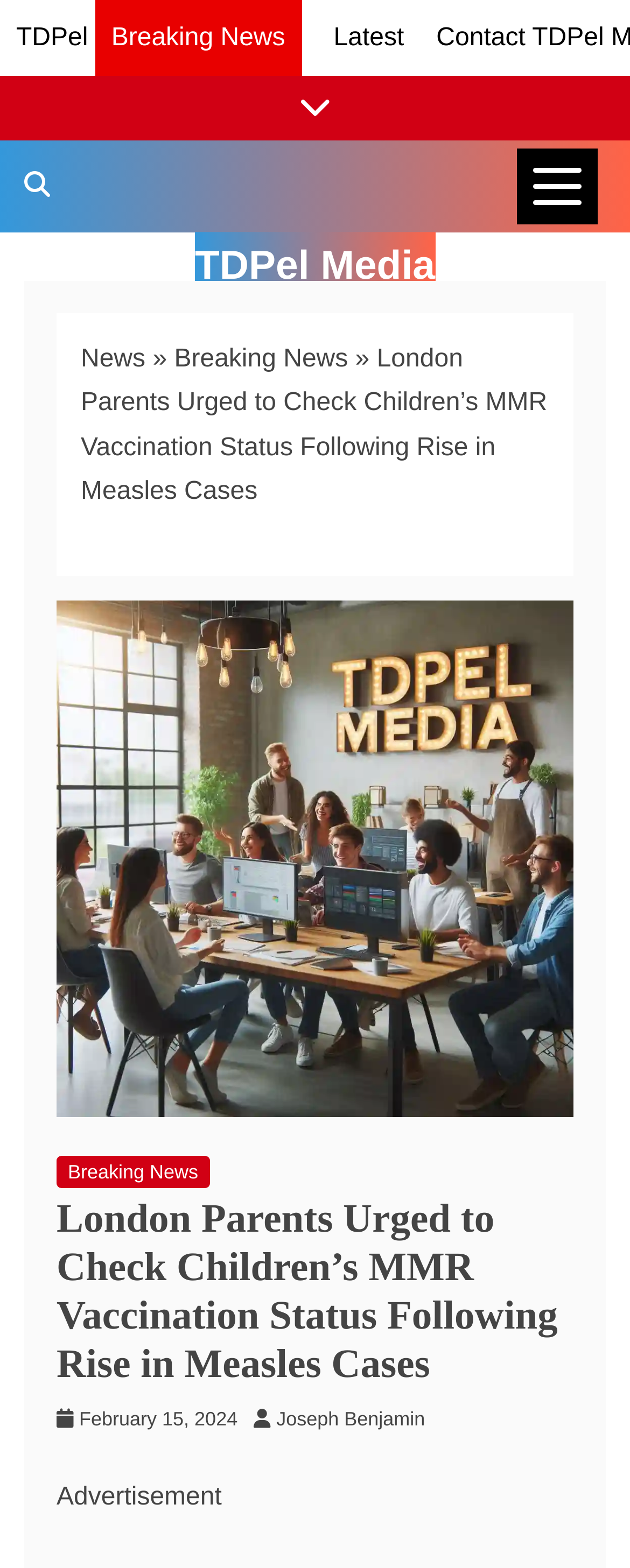Locate the UI element described as follows: "aria-label="News Categories"". Return the bounding box coordinates as four float numbers between 0 and 1 in the order [left, top, right, bottom].

[0.821, 0.095, 0.949, 0.143]